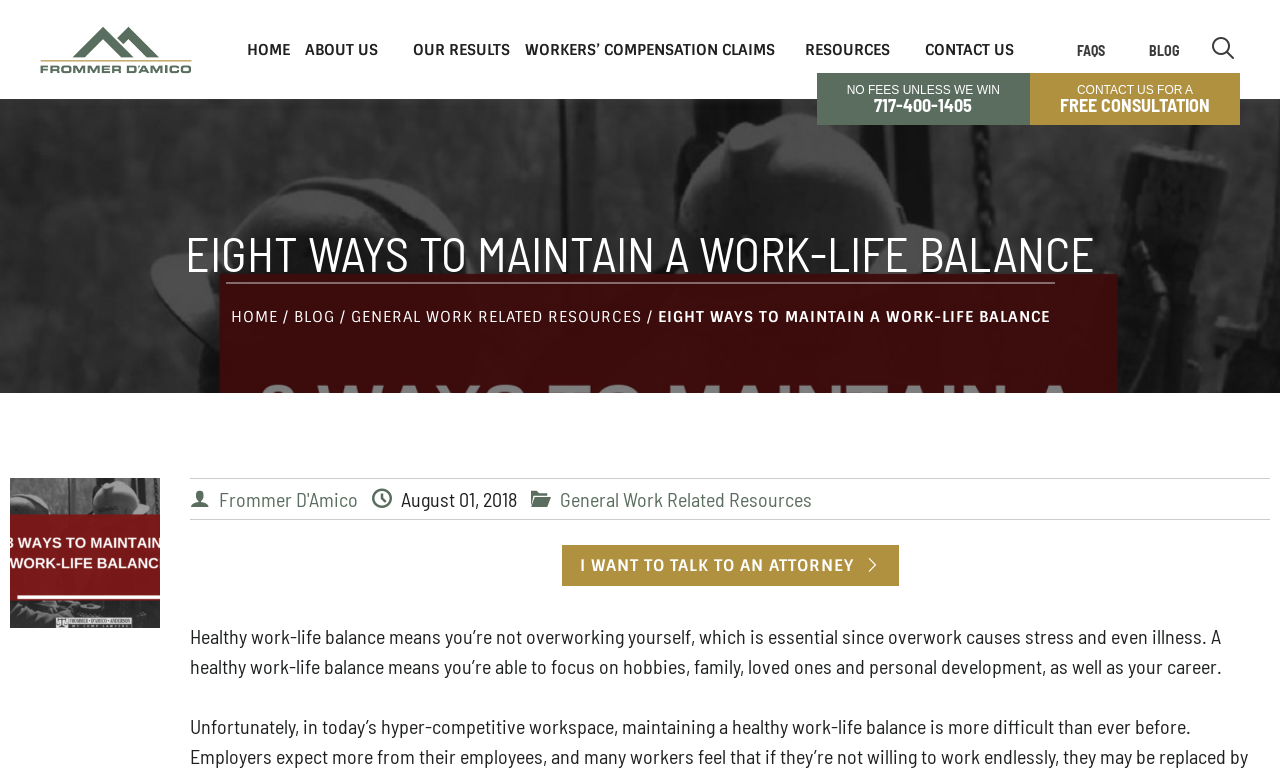Identify the bounding box coordinates of the element to click to follow this instruction: 'View the blog'. Ensure the coordinates are four float values between 0 and 1, provided as [left, top, right, bottom].

[0.898, 0.054, 0.922, 0.076]